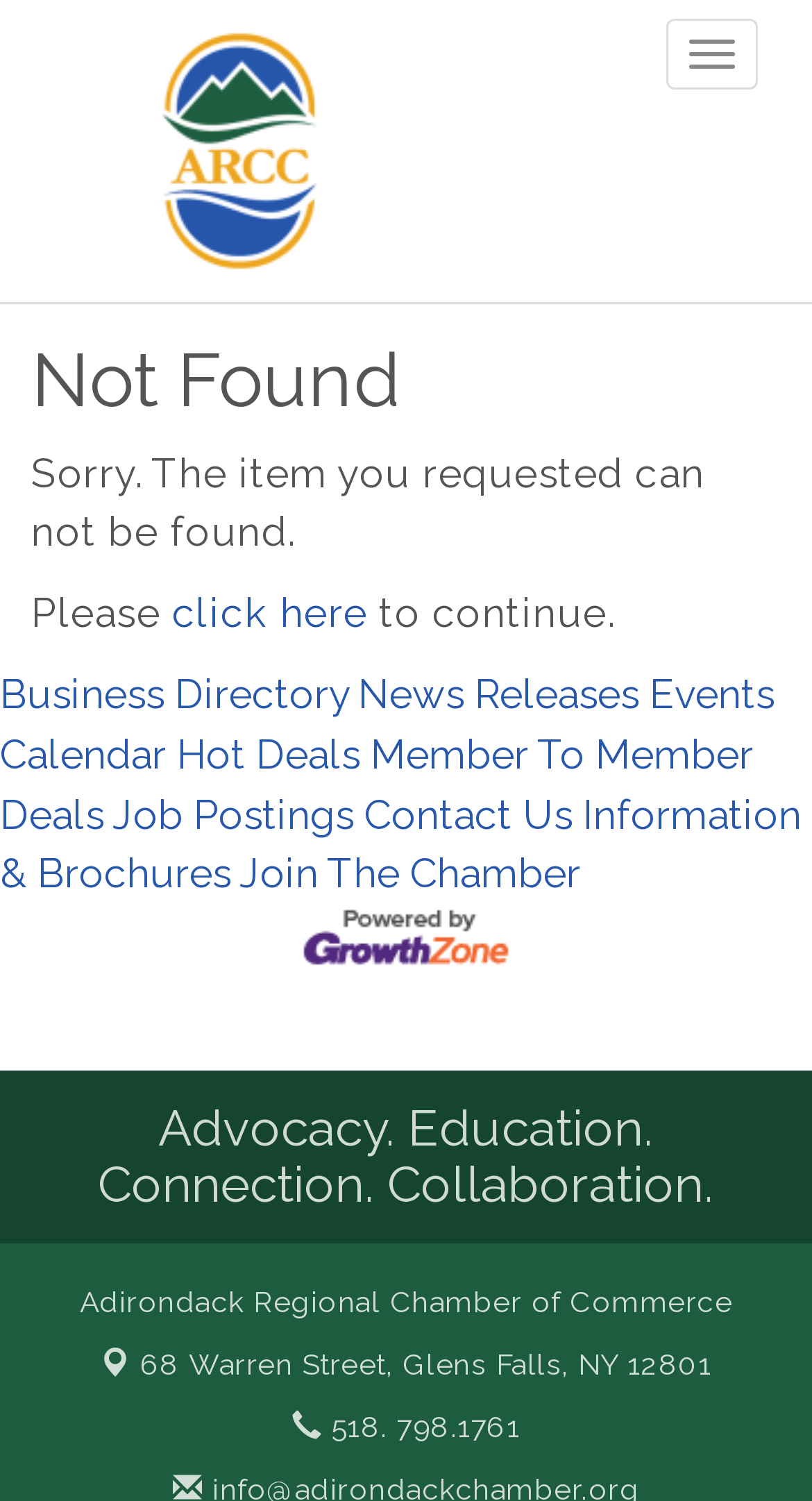Analyze the image and answer the question with as much detail as possible: 
How many links are there in the main section?

I counted the number of links in the main section of the webpage, which are 'Business Directory', 'News Releases', 'Events Calendar', 'Hot Deals', 'Member To Member Deals', 'Job Postings', 'Contact Us', 'Information & Brochures', 'Join The Chamber', and 'GrowthZone - Membership Management Software'.